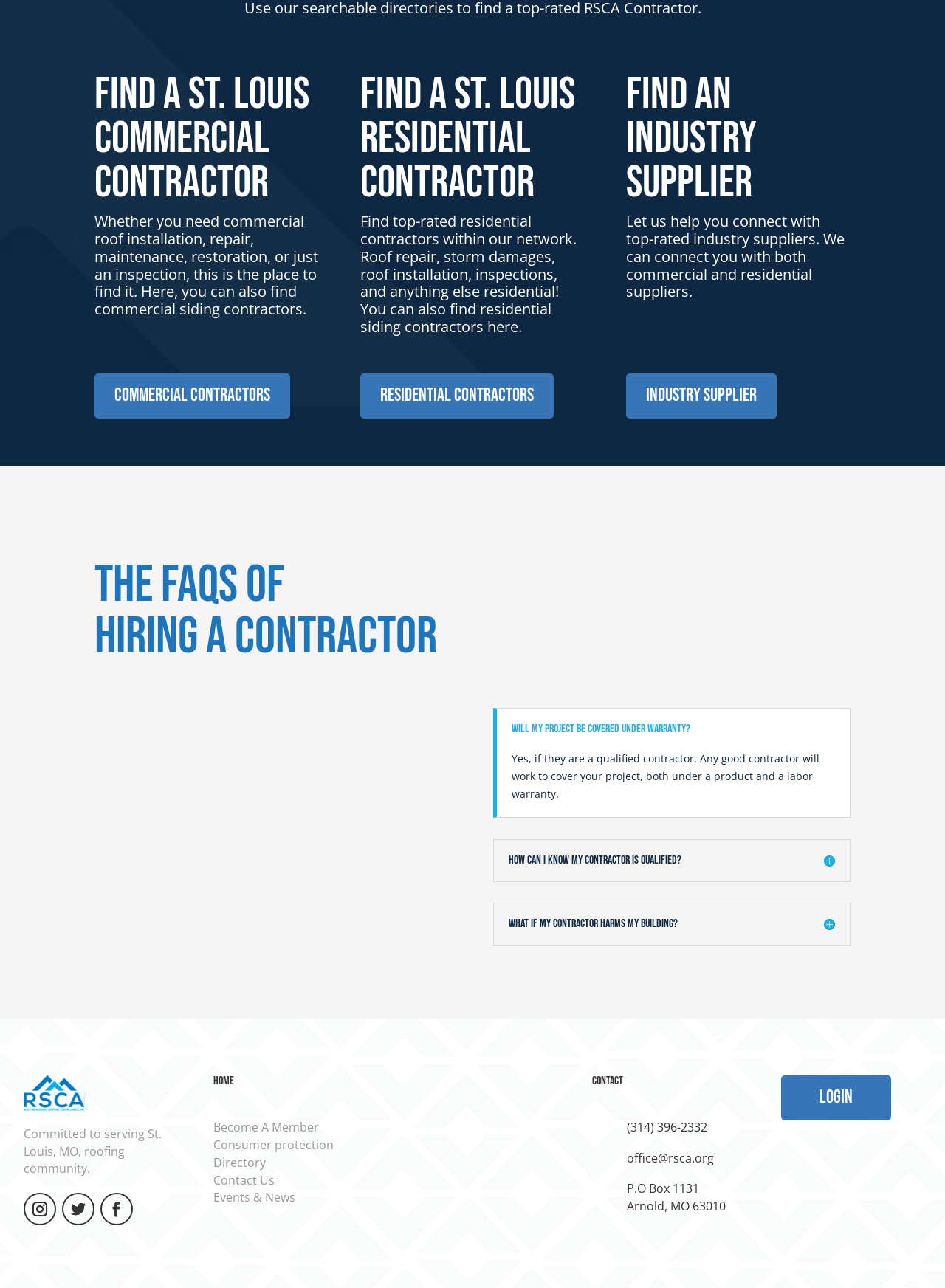Identify the bounding box coordinates of the clickable region to carry out the given instruction: "Get Coupon Code".

None